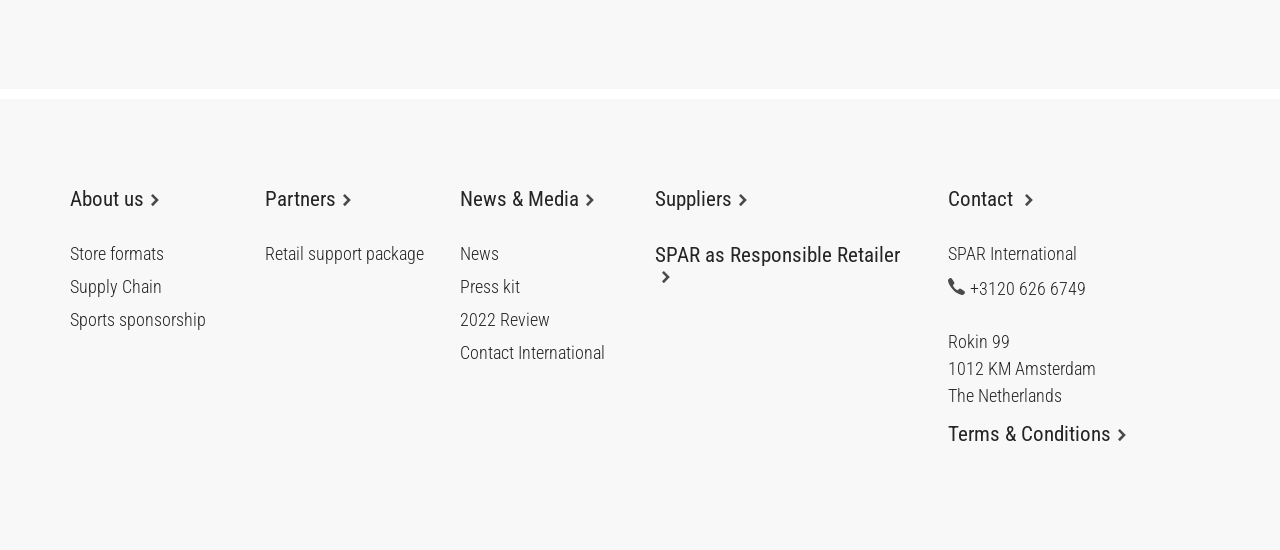Extract the bounding box of the UI element described as: "SPAR as Responsible Retailer".

[0.512, 0.446, 0.717, 0.522]